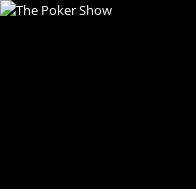Reply to the question below using a single word or brief phrase:
What type of content does the podcast focus on?

Poker-related content